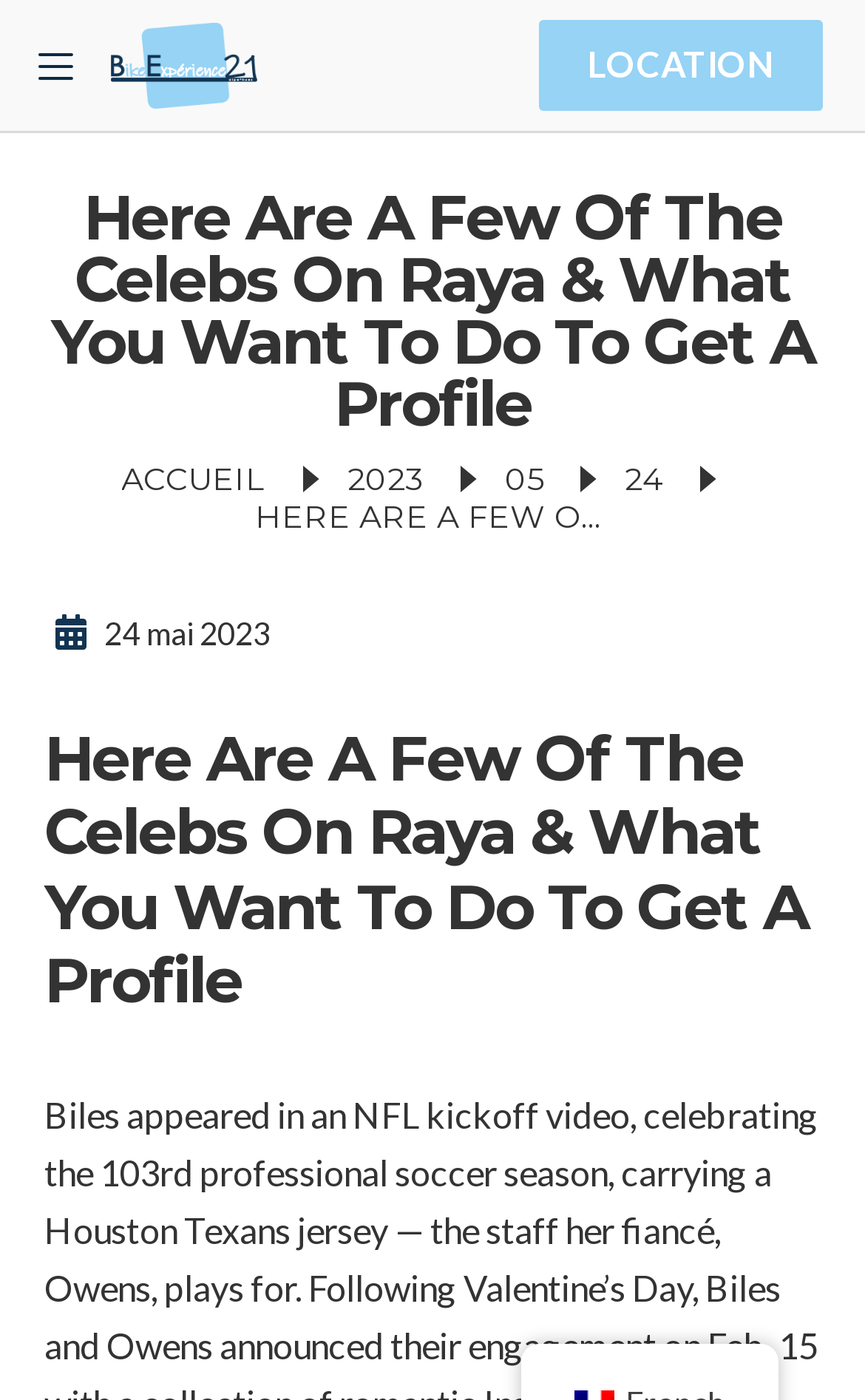Locate the UI element described as follows: "2023". Return the bounding box coordinates as four float numbers between 0 and 1 in the order [left, top, right, bottom].

[0.401, 0.328, 0.488, 0.356]